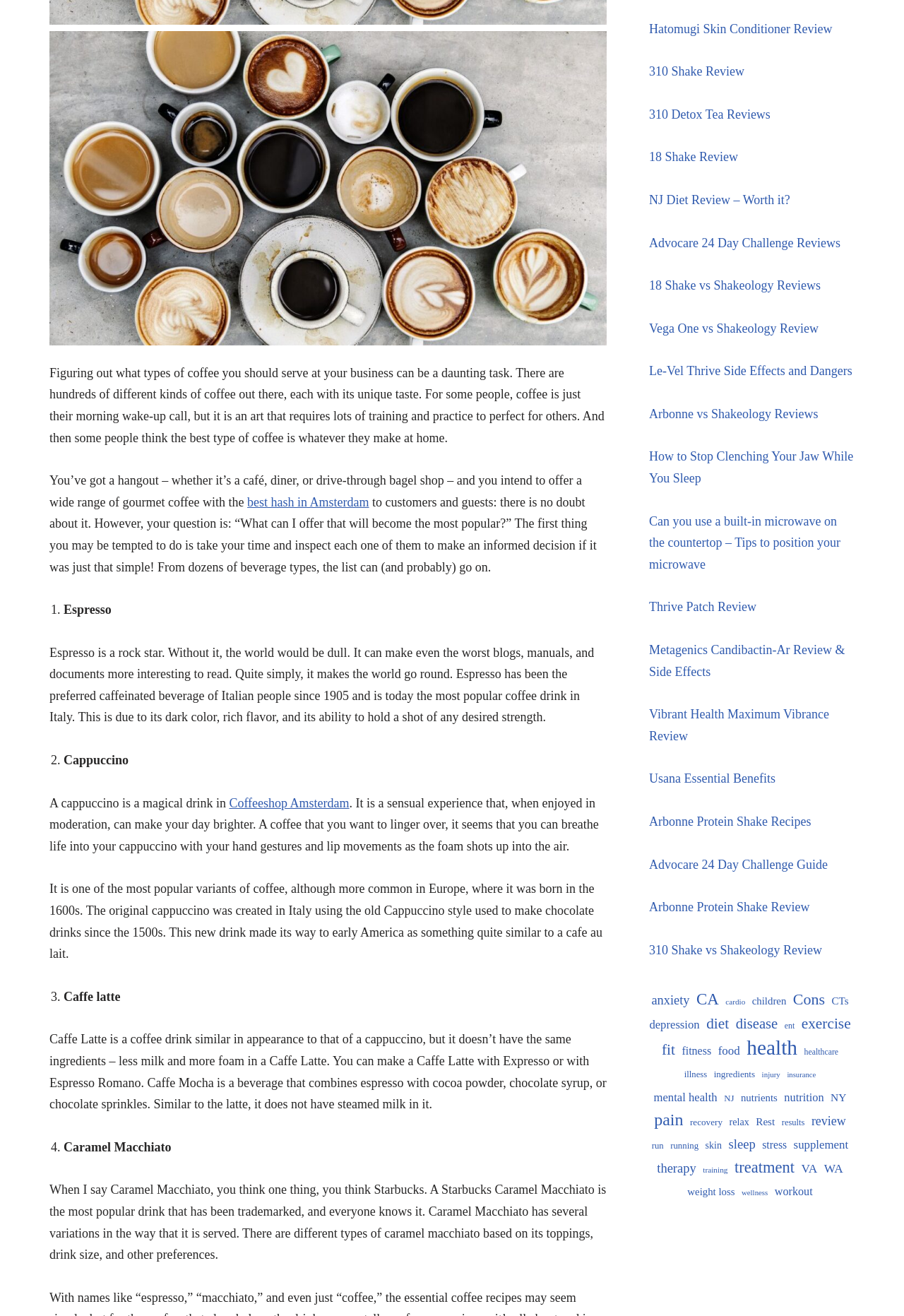Given the element description: "Home", predict the bounding box coordinates of this UI element. The coordinates must be four float numbers between 0 and 1, given as [left, top, right, bottom].

None